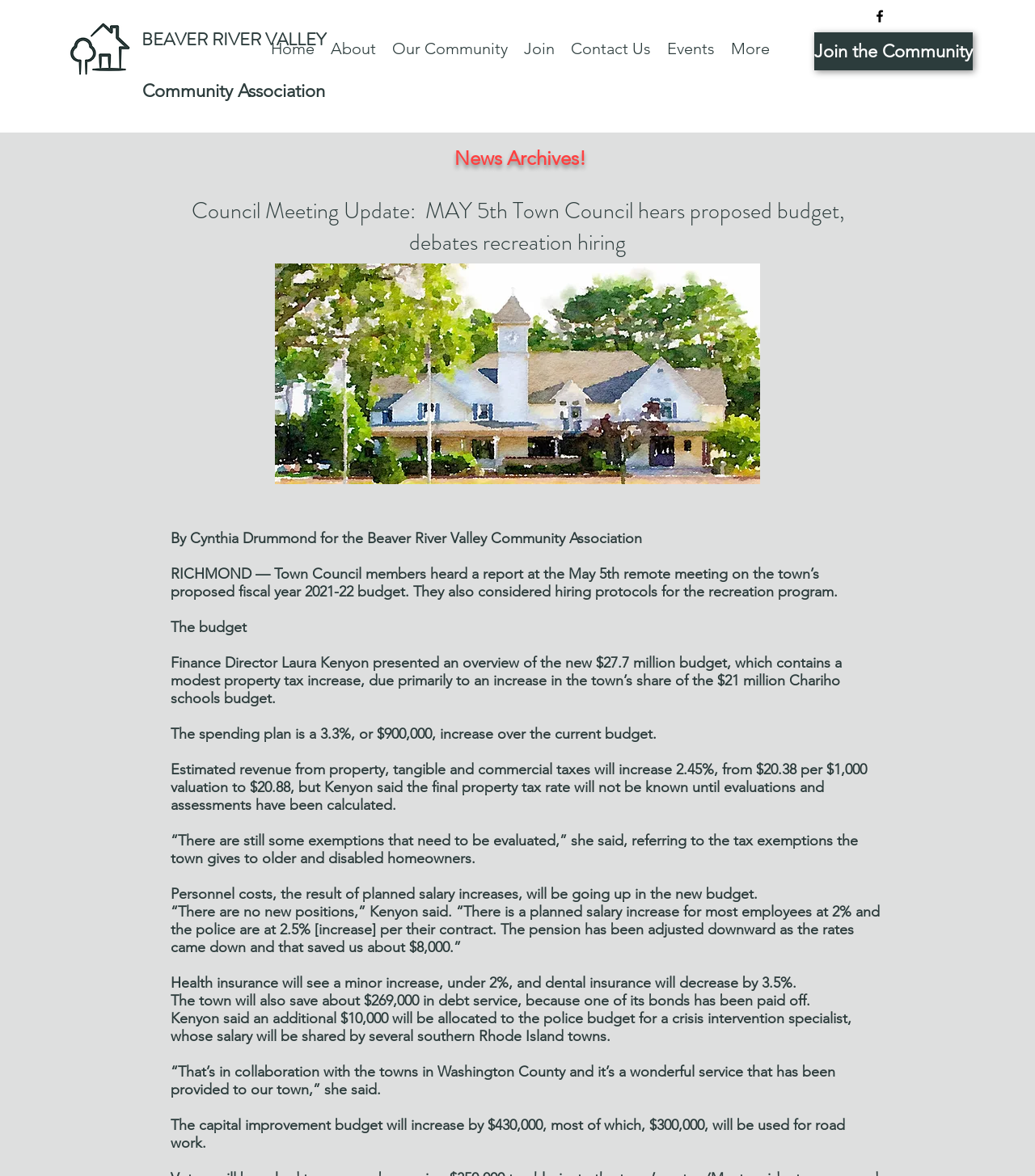Locate the coordinates of the bounding box for the clickable region that fulfills this instruction: "Visit the Beaver River Valley page".

[0.137, 0.023, 0.323, 0.044]